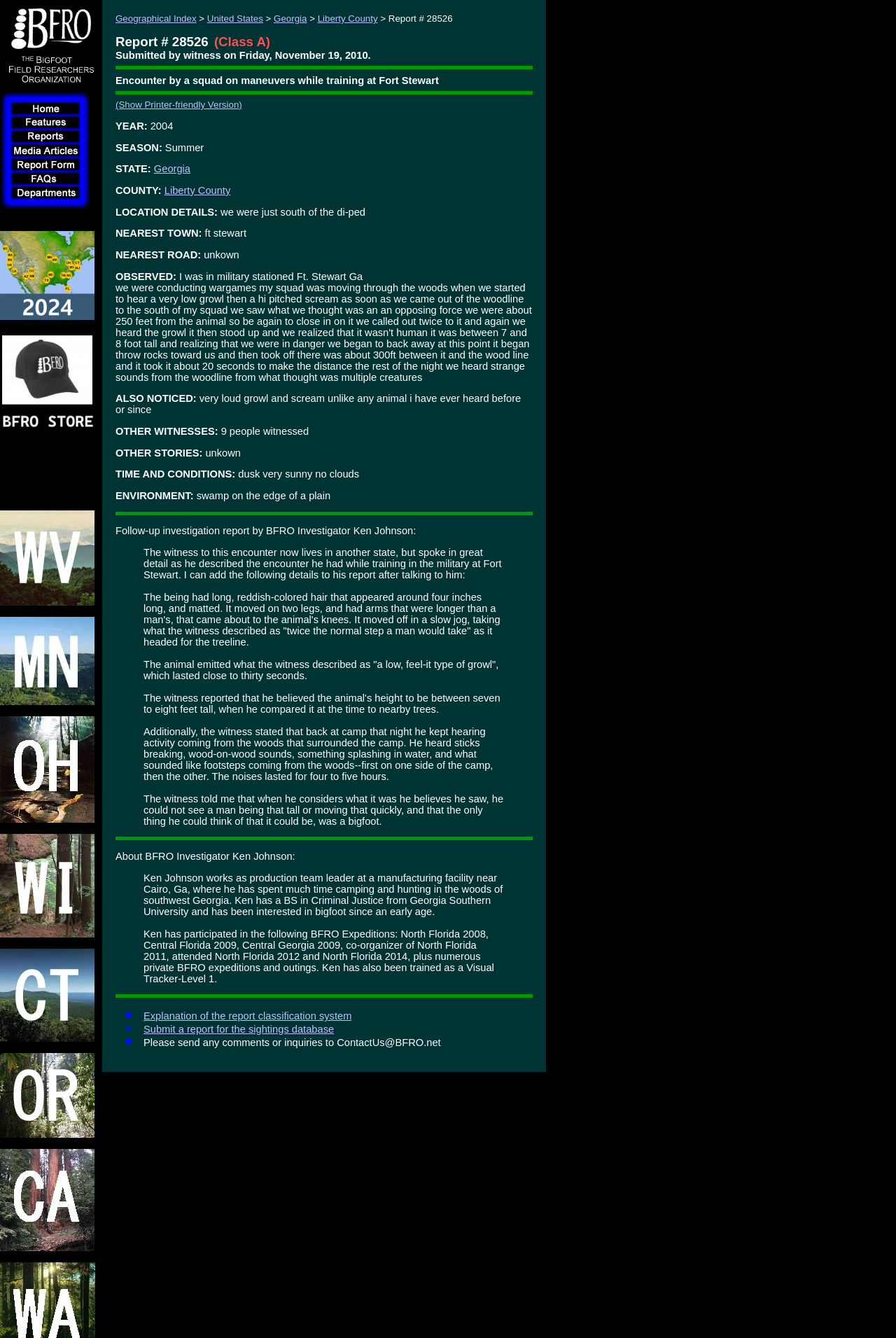Give an in-depth explanation of the webpage layout and content.

The webpage is about a Bigfoot Field Researchers Organization (BFRO) report, specifically report number 28526, which details an encounter by a squad on maneuvers while training at Fort Stewart. 

At the top left of the page, there is a logo of the Bigfoot Field Researchers Organization. Below the logo, there is a table with multiple rows, each containing an image and a link. There are 12 rows in total, with each row having a similar structure. The images and links are aligned to the left side of the page.

To the right of the logo, there is a large image that spans almost the entire height of the page. Below this image, there is a table with a single row, containing a series of links and images. These links and images are also aligned to the left side of the page.

The webpage has a total of 14 images, including the logo, the large image on the right, and the images within the tables. There are also multiple links on the page, each associated with an image. The links are arranged in a vertical column, with the majority of them located below the large image on the right.